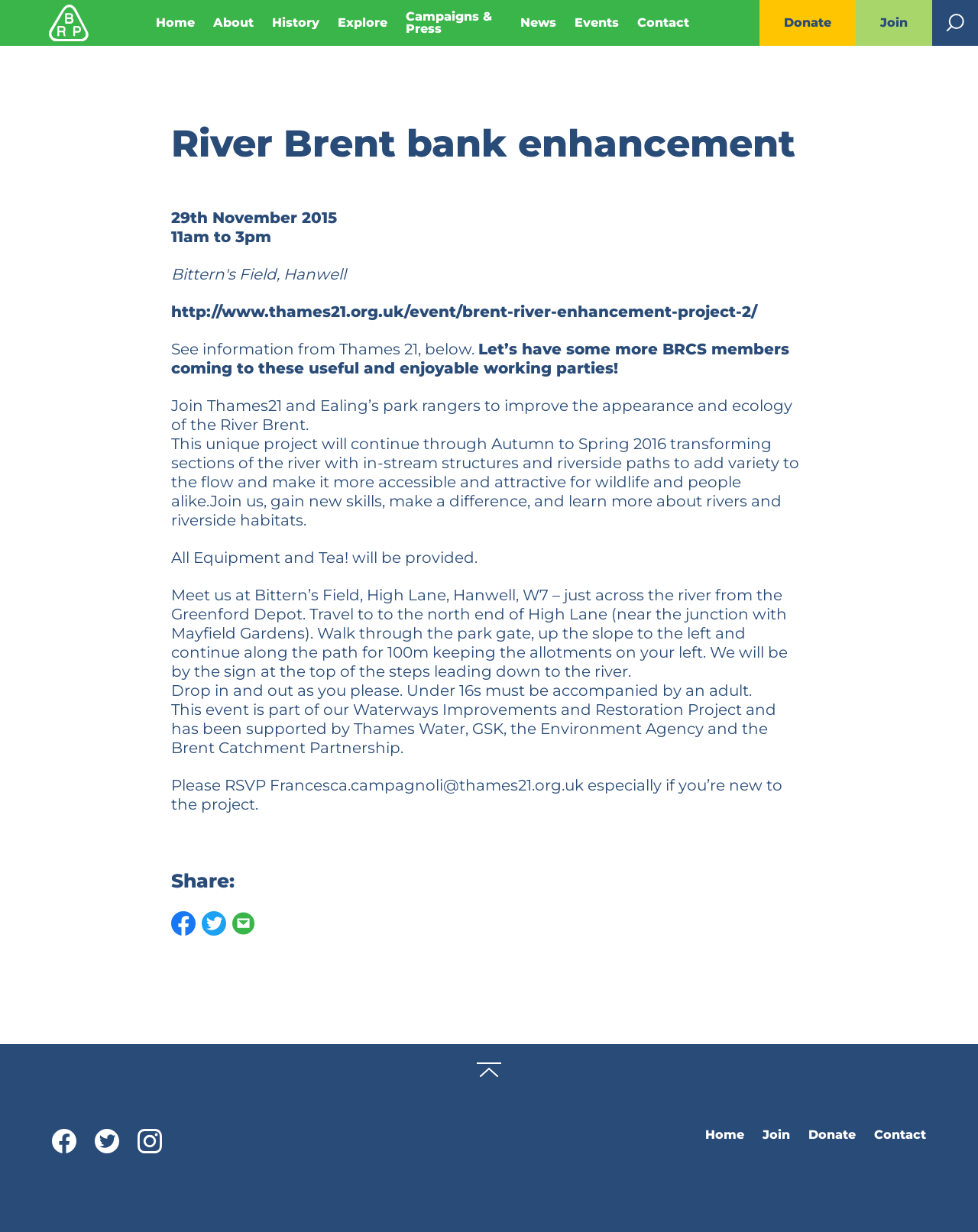Please identify the bounding box coordinates of the region to click in order to complete the given instruction: "Call the inn". The coordinates should be four float numbers between 0 and 1, i.e., [left, top, right, bottom].

None